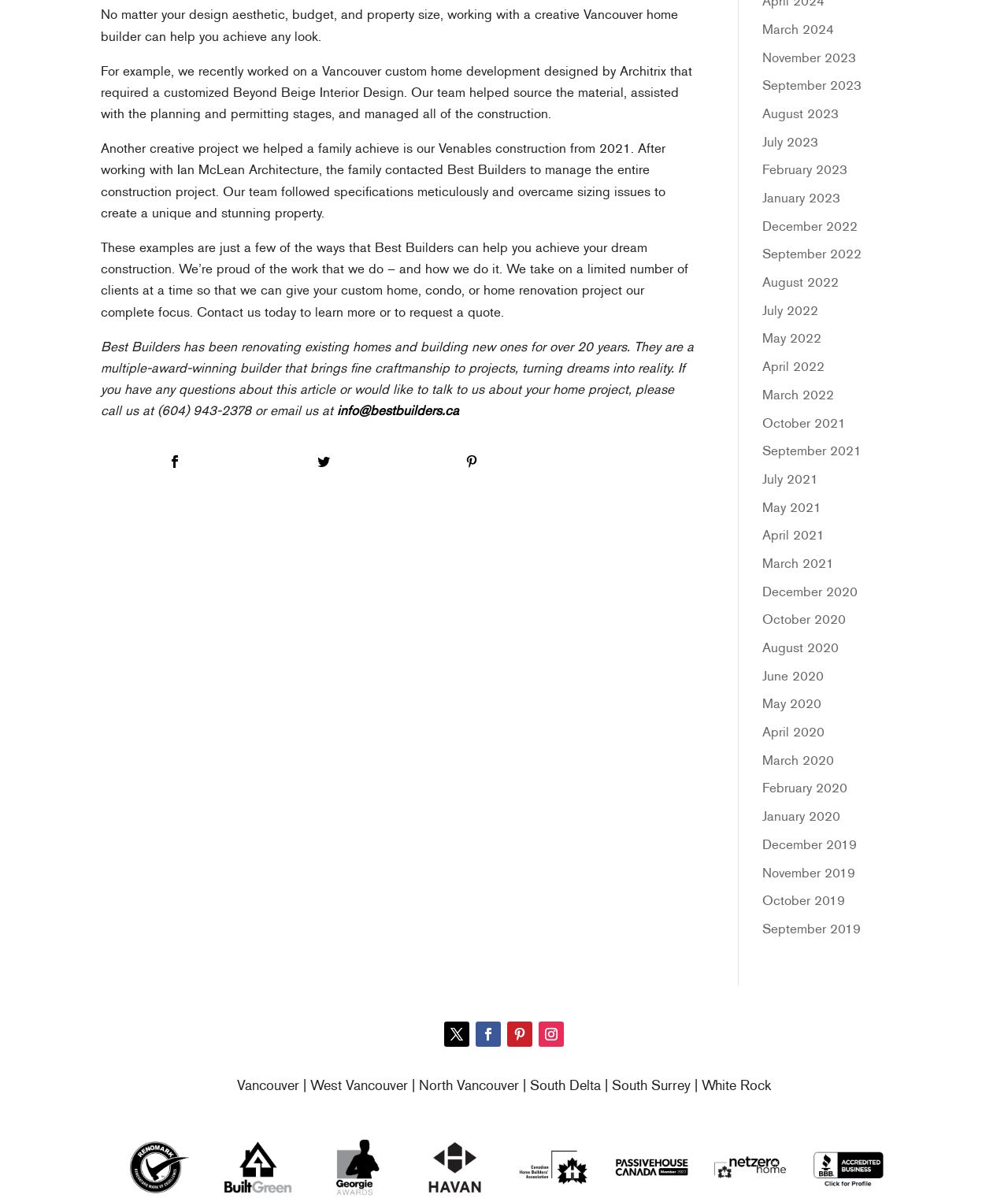What are the social media platforms linked on the webpage?
Provide a well-explained and detailed answer to the question.

The social media platforms are linked on the webpage, represented by their respective icons, ' ' for Facebook, ' ' for Twitter, and ' ' for Pinterest.